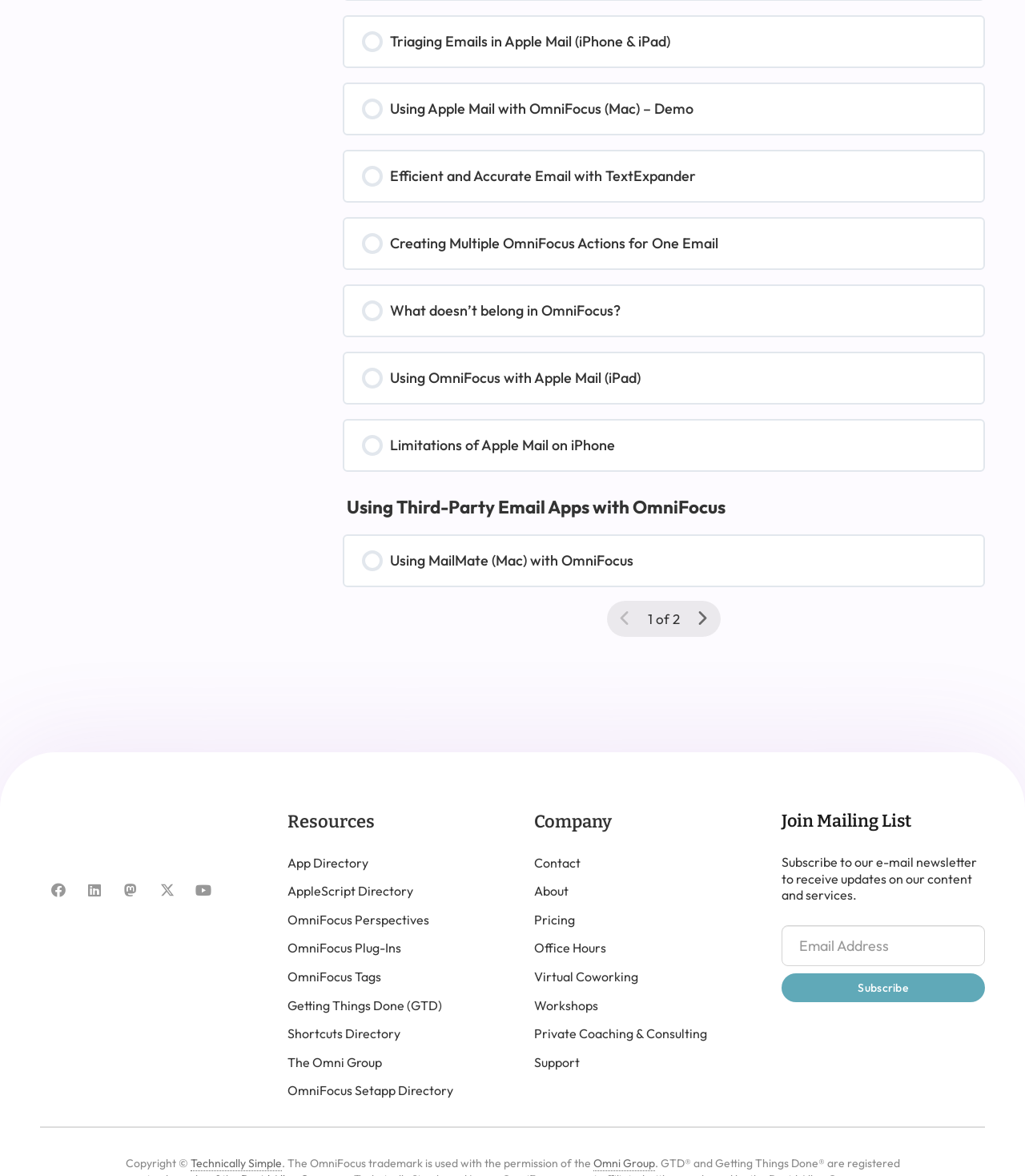Determine the bounding box coordinates of the UI element described below. Use the format (top-left x, top-left y, bottom-right x, bottom-right y) with floating point numbers between 0 and 1: Private Coaching & Consulting

[0.521, 0.872, 0.69, 0.886]